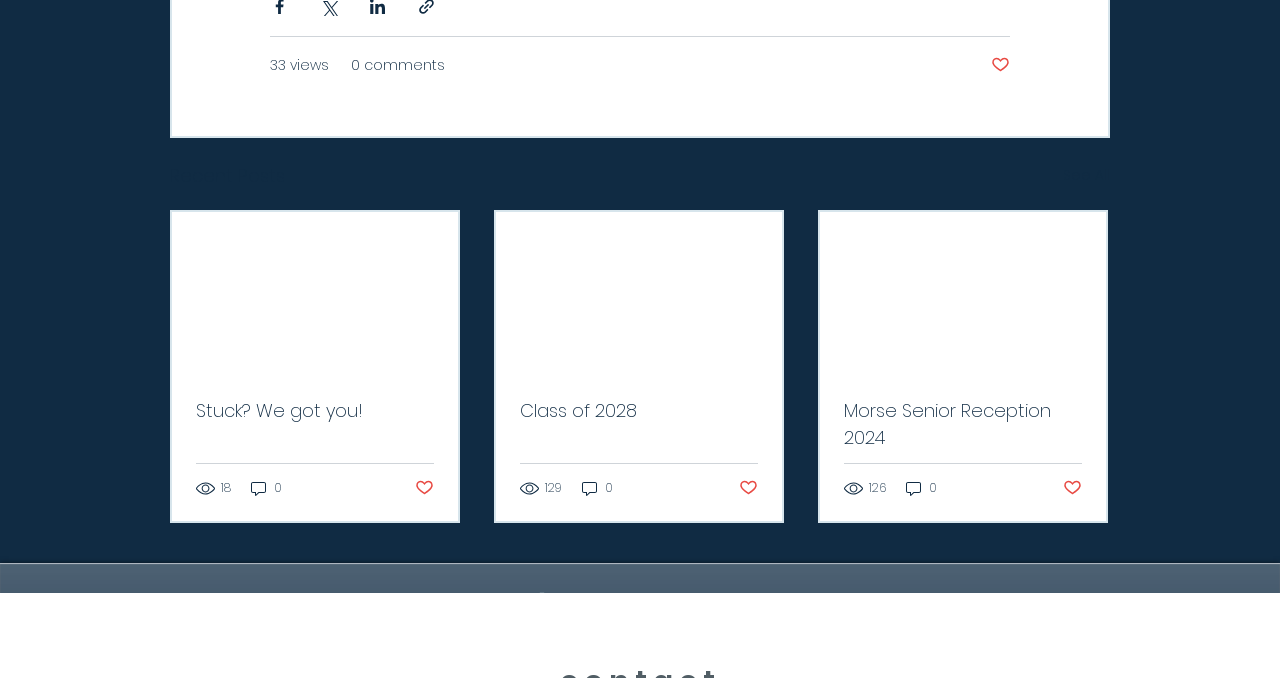What is the purpose of the button with the image?
Examine the image and give a concise answer in one word or a short phrase.

To like a post